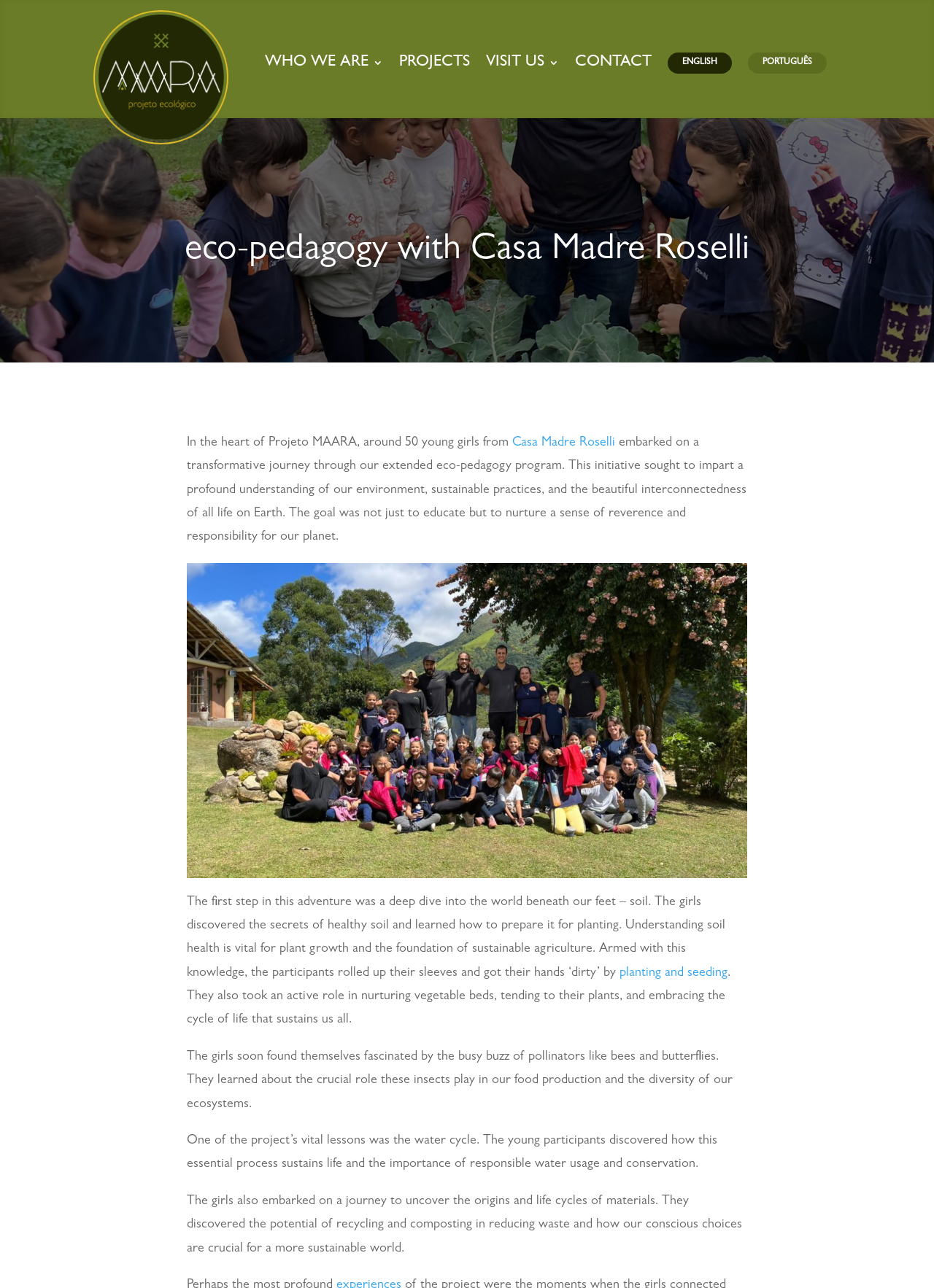Determine the bounding box coordinates for the clickable element to execute this instruction: "Switch to ENGLISH language". Provide the coordinates as four float numbers between 0 and 1, i.e., [left, top, right, bottom].

[0.714, 0.04, 0.783, 0.057]